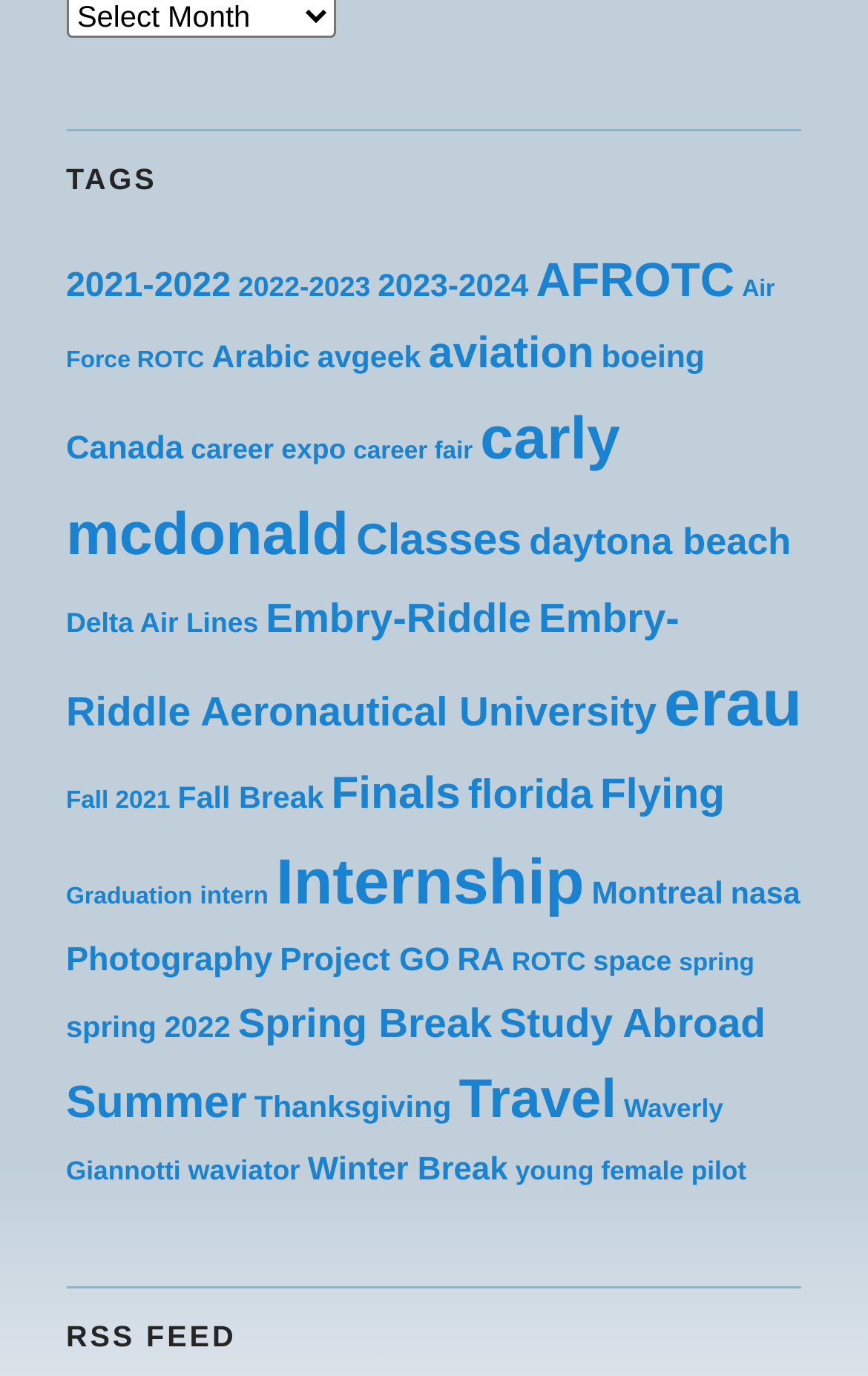What is the category related to a mode of transportation?
We need a detailed and meticulous answer to the question.

By analyzing the links on the webpage, I found that the category 'Flying' is related to a mode of transportation, with 35 posts.